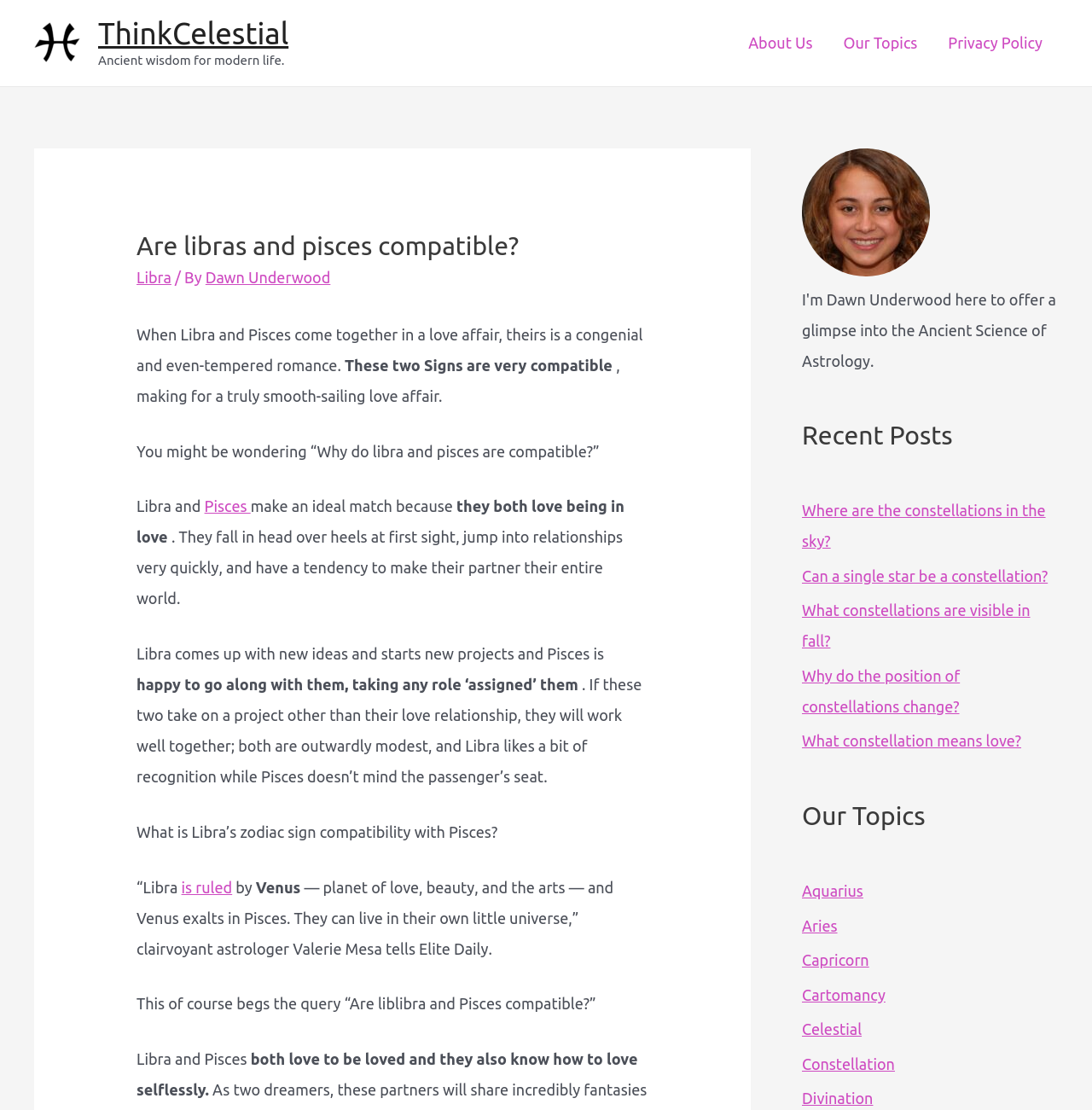Give a detailed account of the webpage, highlighting key information.

The webpage is about the compatibility of Libra and Pisces in a romantic relationship. At the top, there is a logo of "ThinkCelestial" with a link to the website, accompanied by an image and a tagline "Ancient wisdom for modern life." Below this, there is a navigation menu with links to "About Us", "Our Topics", and "Privacy Policy".

The main content of the webpage is divided into sections. The first section has a heading "Are libras and pisces compatible?" followed by a brief description of the compatibility of Libra and Pisces. There are links to "Libra" and "Pisces" within the text.

The next section explains why Libra and Pisces make an ideal match, citing their shared love of being in love and their tendency to make their partner their entire world. The text also mentions that Libra comes up with new ideas and starts new projects, while Pisces is happy to go along with them.

Further down, there is a section that discusses the zodiac sign compatibility of Libra and Pisces, mentioning that Libra is ruled by Venus, the planet of love, beauty, and the arts, and that Venus exalts in Pisces.

The webpage also features a section with a figure and a figcaption, although the details of the figure are not provided.

On the right-hand side of the webpage, there are three complementary sections. The first section has a heading "Recent Posts" and does not contain any links. The second section has links to several articles, including "Where are the constellations in the sky?", "Can a single star be a constellation?", and "What constellation means love?". The third section has a heading "Our Topics" and links to various topics, including "Aquarius", "Aries", "Capricorn", and "Constellation".